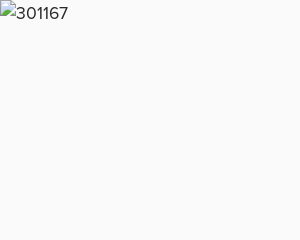What is the title of the book being reviewed?
Refer to the screenshot and deliver a thorough answer to the question presented.

The caption explicitly states the title of the book being reviewed, which is 'Making Sense of the Bible: Rediscovering the Power of Scripture Today'.